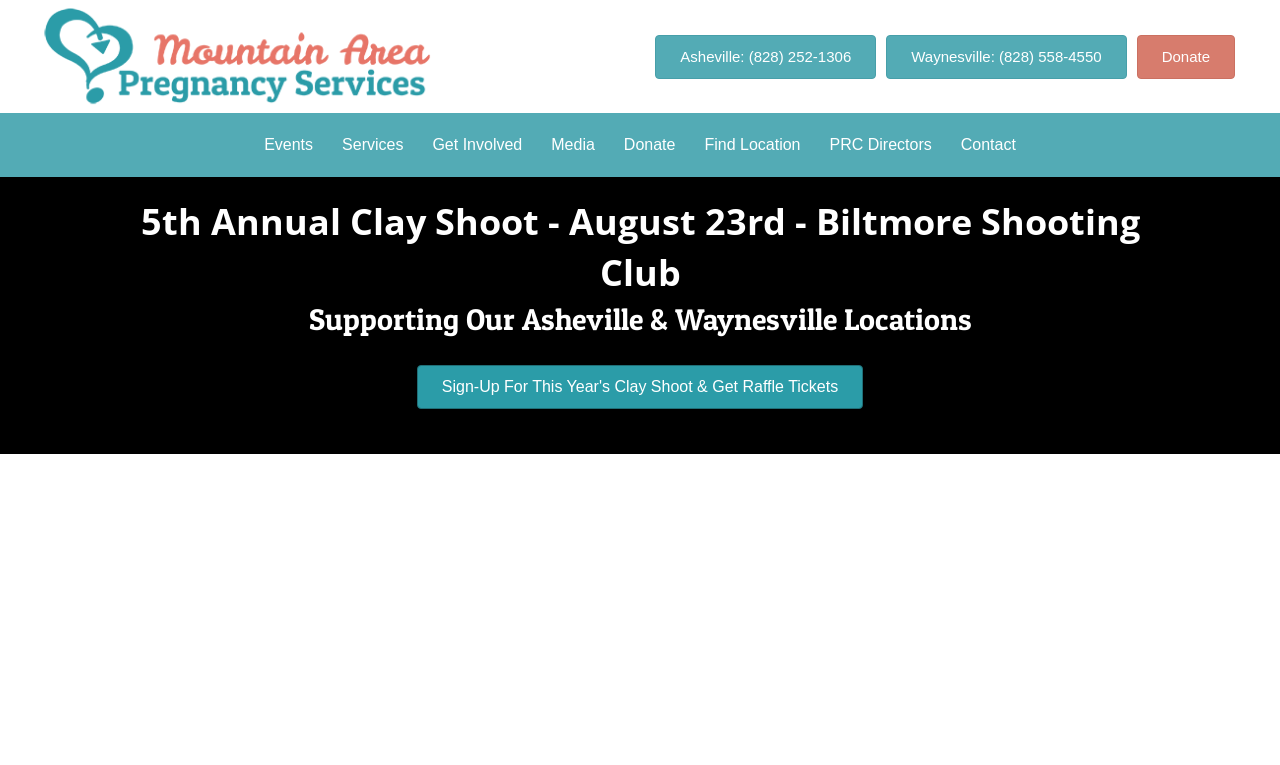How many phone numbers are provided on the webpage?
Provide a fully detailed and comprehensive answer to the question.

I found the phone numbers by looking at the group element that contains the links to Asheville and Waynesville locations. There are two links, 'Asheville: (828) 252-1306' and 'Waynesville: (828) 558-4550', which provide two phone numbers.